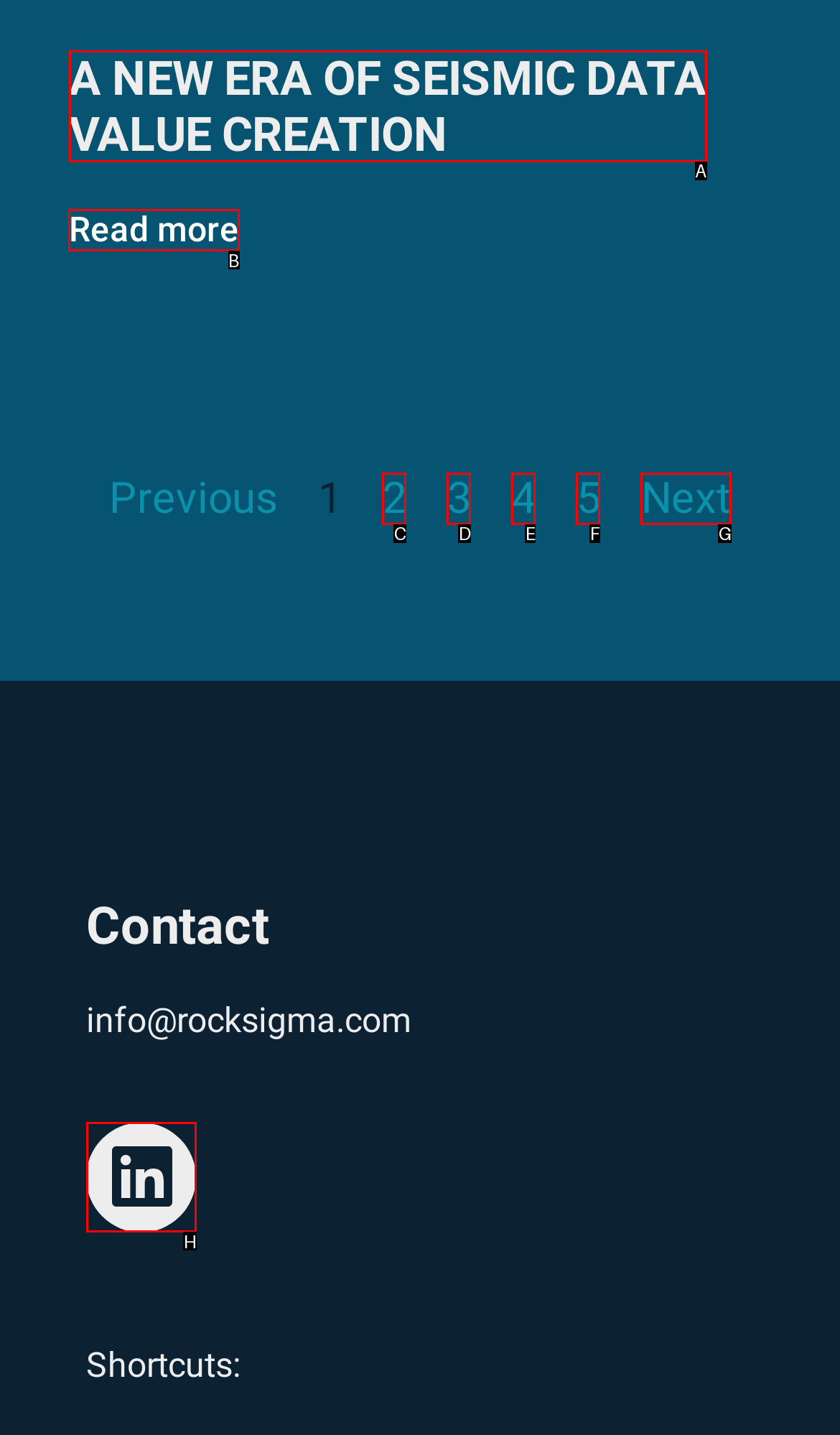Determine which letter corresponds to the UI element to click for this task: Read more about seismic data value creation
Respond with the letter from the available options.

B